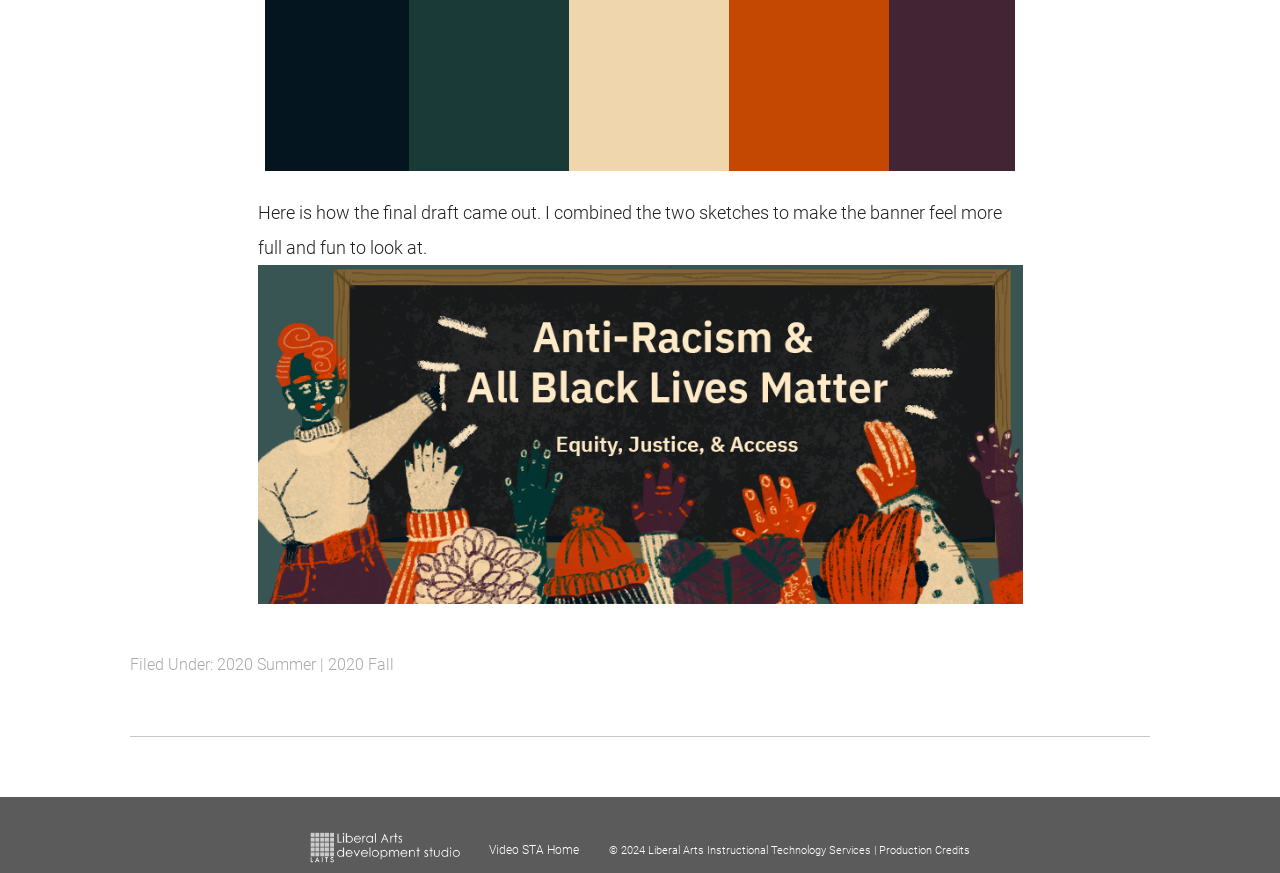Determine the bounding box coordinates for the HTML element described here: "2020 Summer | 2020 Fall".

[0.17, 0.75, 0.308, 0.772]